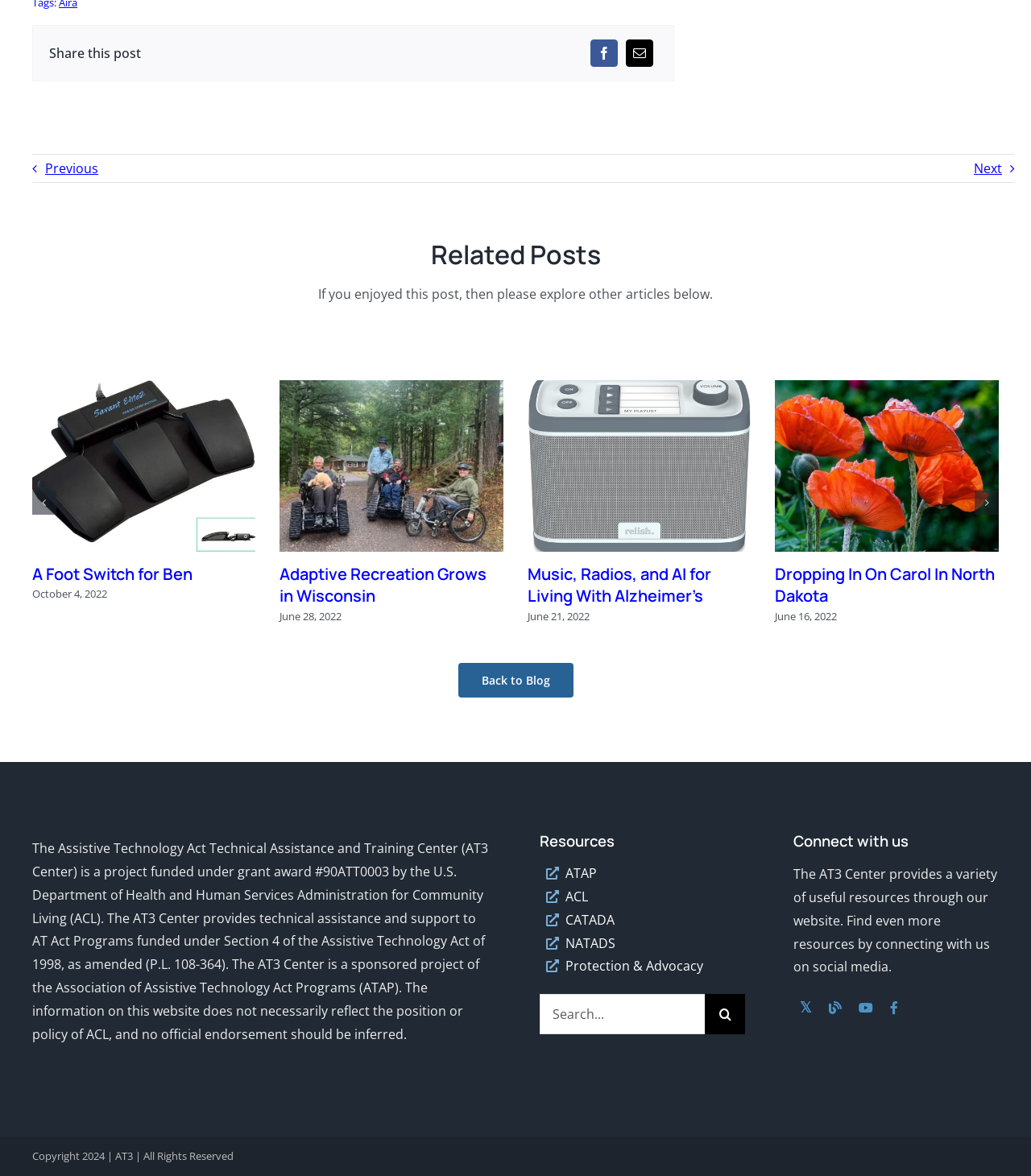Please determine the bounding box coordinates of the clickable area required to carry out the following instruction: "Share this post". The coordinates must be four float numbers between 0 and 1, represented as [left, top, right, bottom].

[0.048, 0.038, 0.137, 0.053]